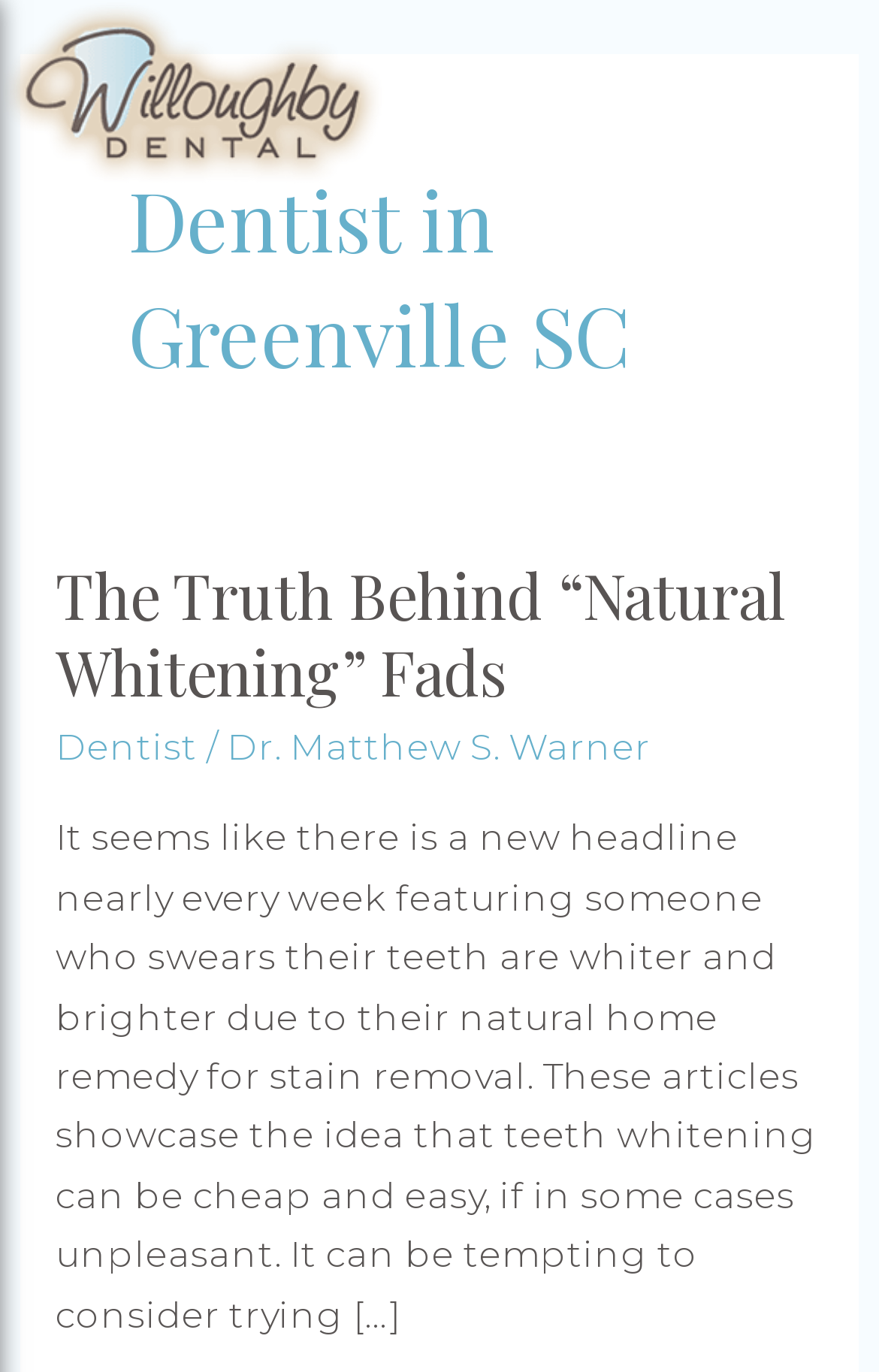Find the bounding box of the web element that fits this description: "Dr. Matthew S. Warner".

[0.258, 0.529, 0.74, 0.561]